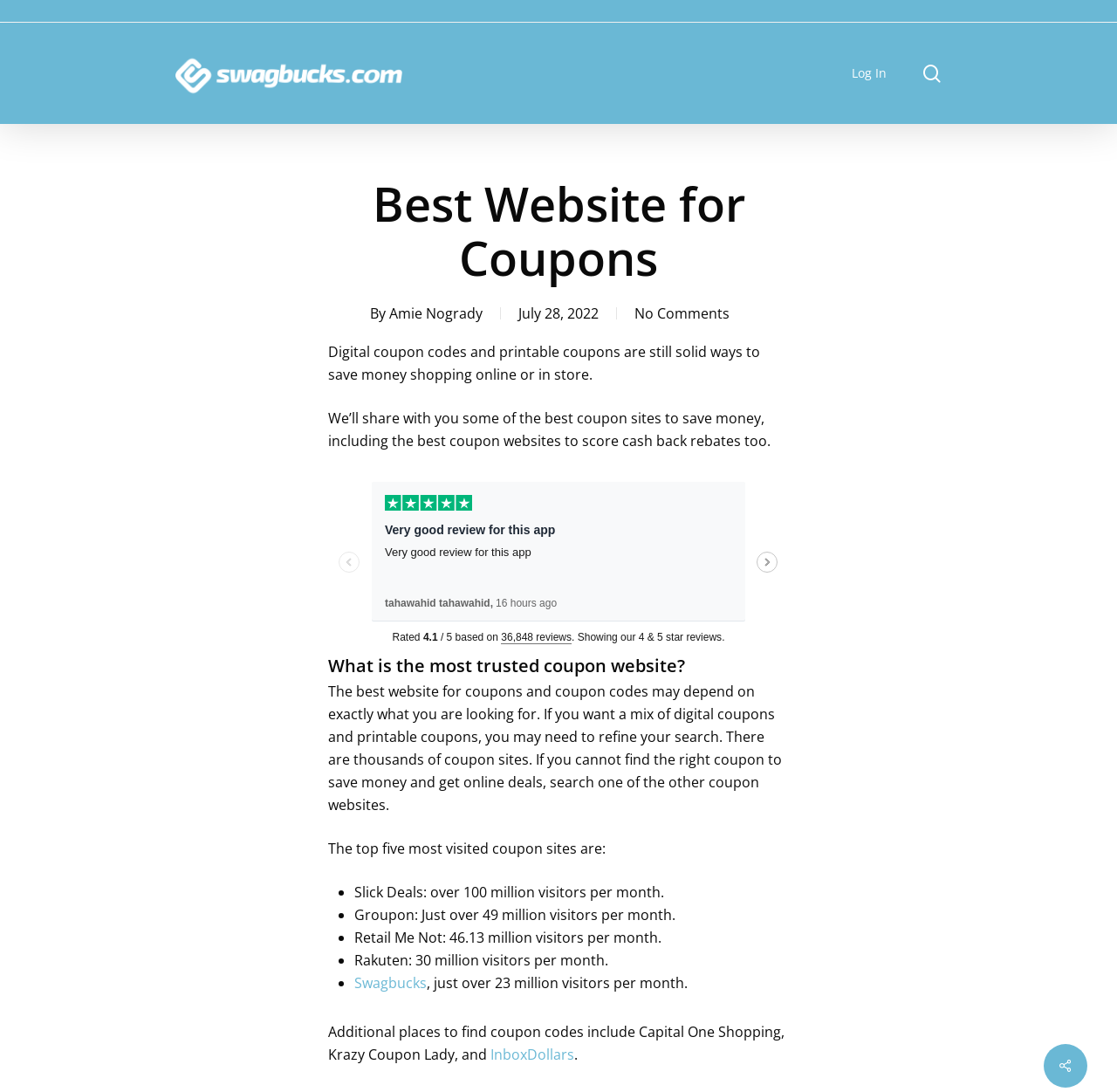Please identify the bounding box coordinates of the area I need to click to accomplish the following instruction: "Read the article by Amie Nogrady".

[0.348, 0.278, 0.432, 0.296]